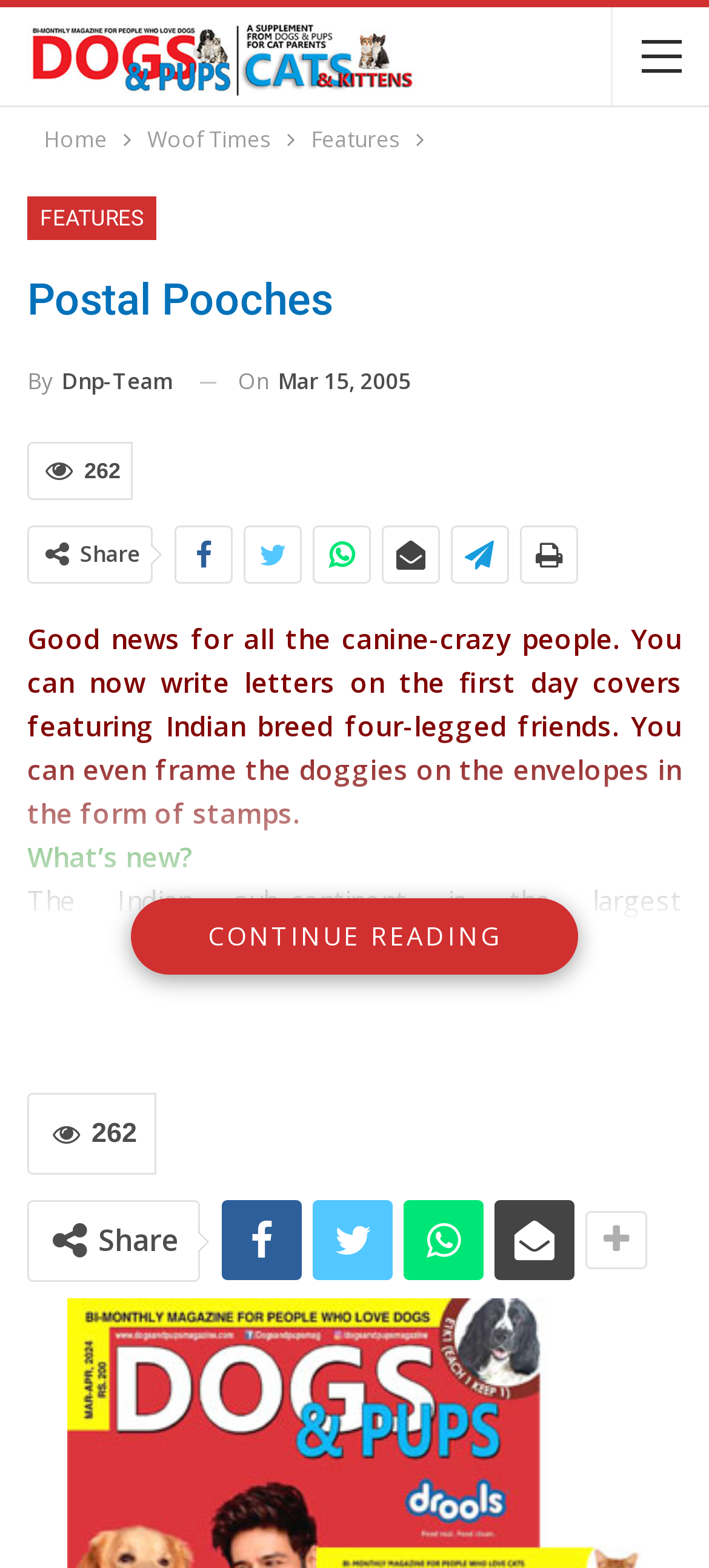Answer the following inquiry with a single word or phrase:
What is the topic of the article?

Postal Pooches